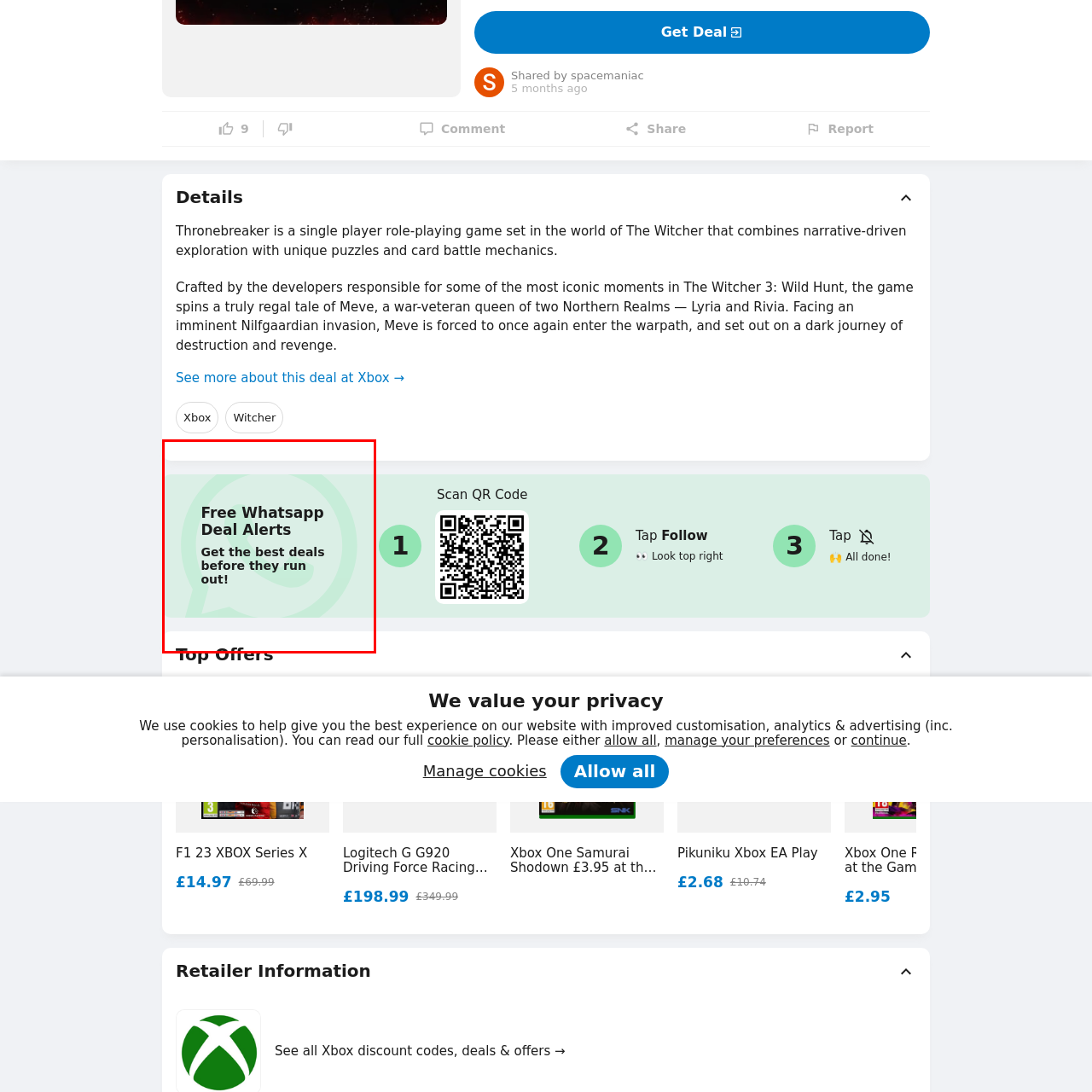What is the purpose of the design?
Observe the part of the image inside the red bounding box and answer the question concisely with one word or a short phrase.

To entice viewers